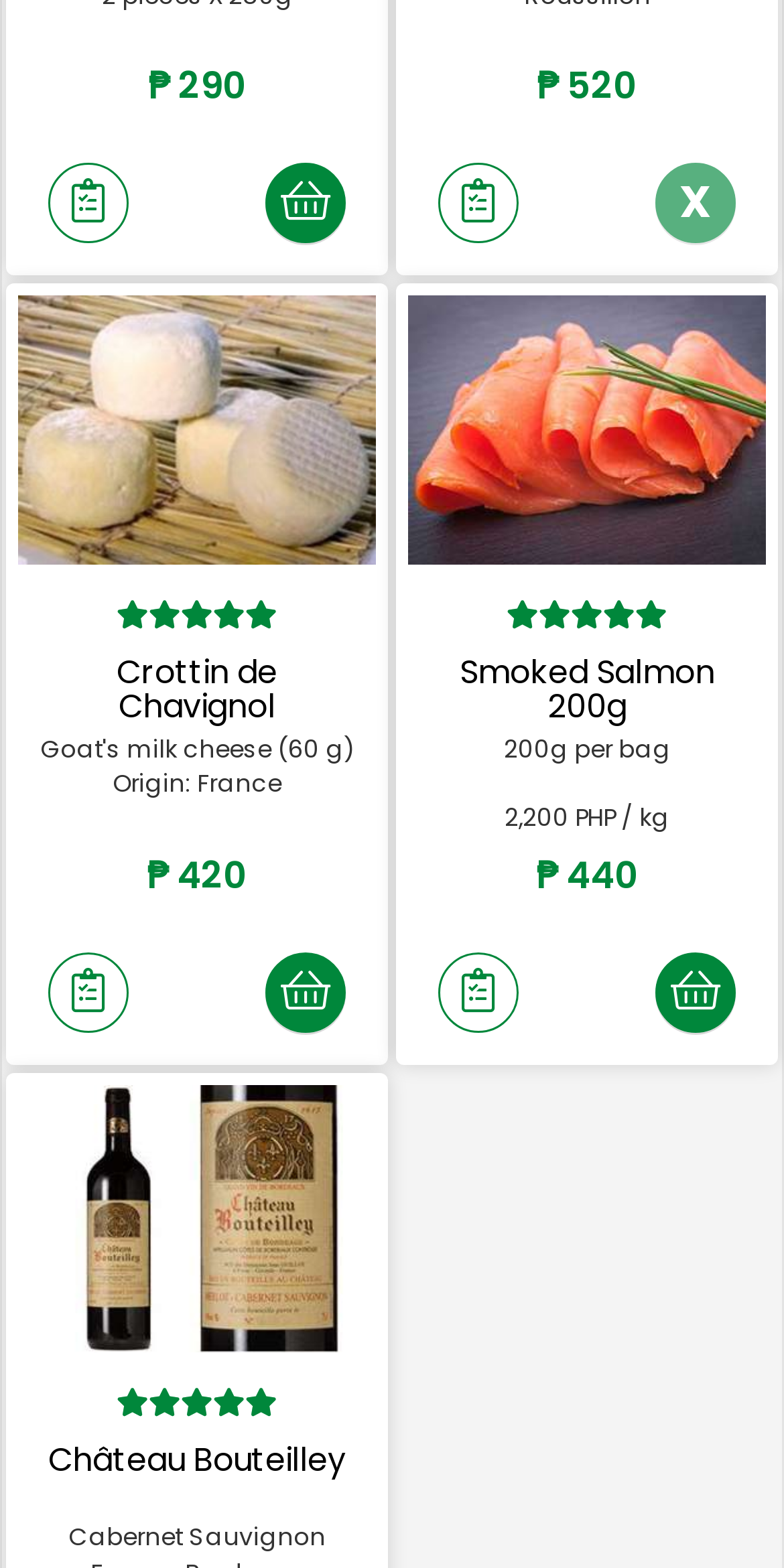What is the weight of Smoked Salmon?
Give a single word or phrase as your answer by examining the image.

200g